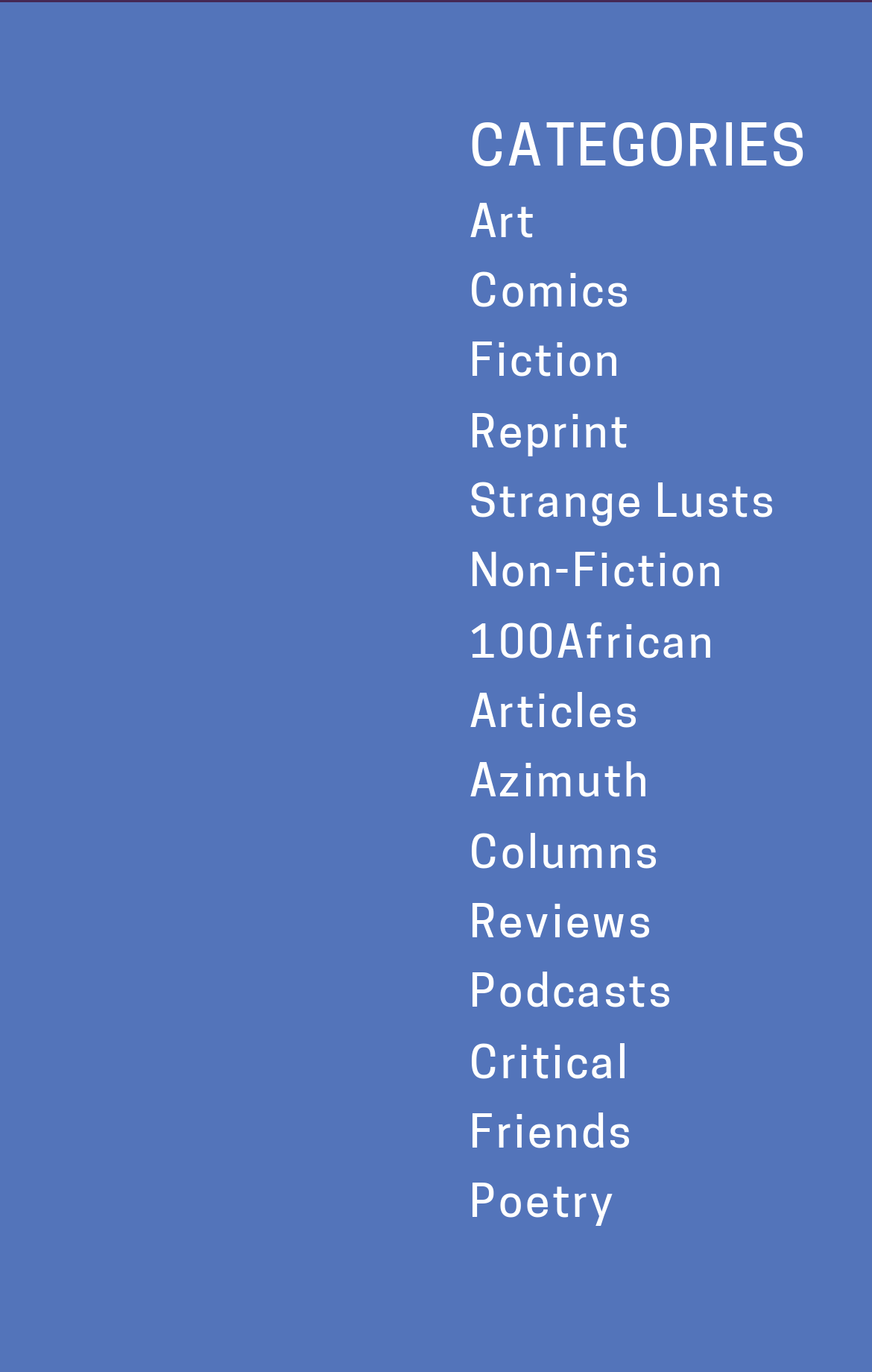Show the bounding box coordinates for the element that needs to be clicked to execute the following instruction: "visit Fiction page". Provide the coordinates in the form of four float numbers between 0 and 1, i.e., [left, top, right, bottom].

[0.538, 0.25, 0.713, 0.282]